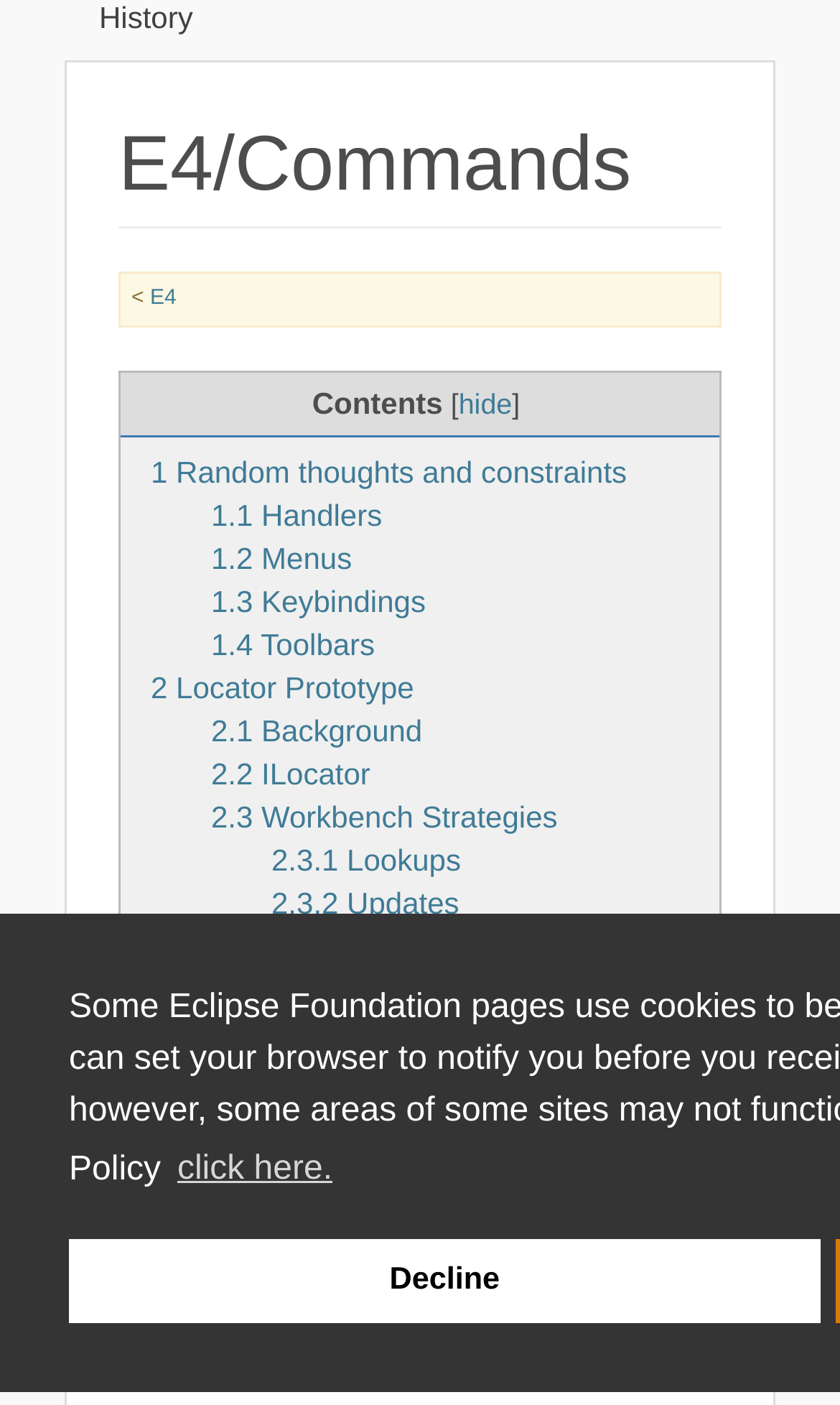Please identify the bounding box coordinates of the element I should click to complete this instruction: 'check 2 Locator Prototype'. The coordinates should be given as four float numbers between 0 and 1, like this: [left, top, right, bottom].

[0.179, 0.477, 0.493, 0.501]